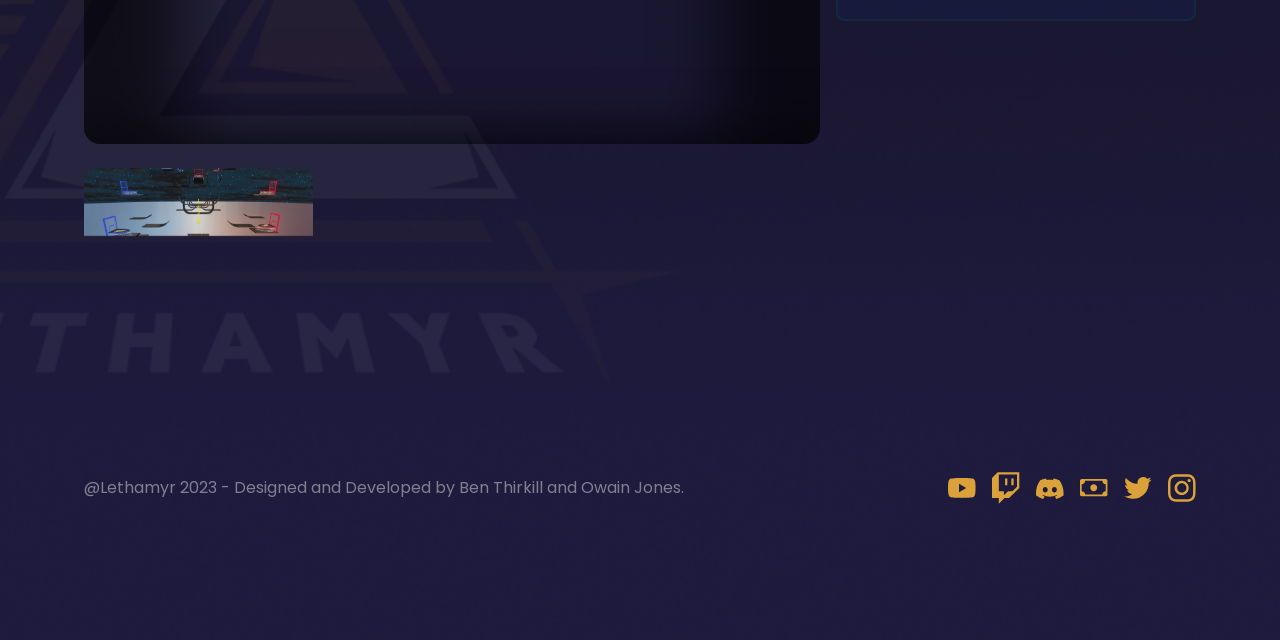Please find the bounding box coordinates (top-left x, top-left y, bottom-right x, bottom-right y) in the screenshot for the UI element described as follows: name="Instagram"

[0.912, 0.741, 0.934, 0.784]